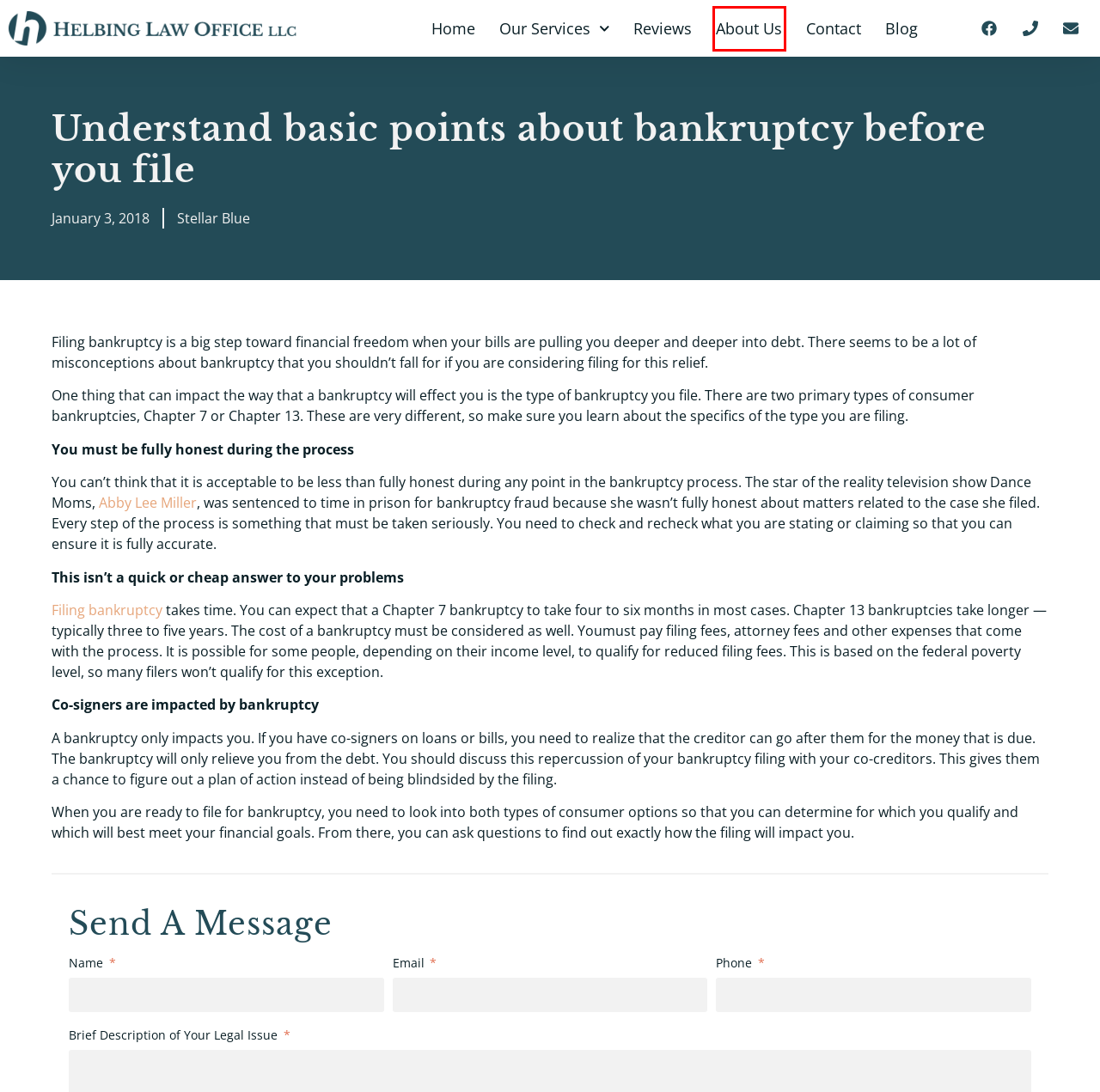With the provided webpage screenshot containing a red bounding box around a UI element, determine which description best matches the new webpage that appears after clicking the selected element. The choices are:
A. About Helbing Law Office, LLC | Appleton, WI Bankruptcy Lawyer
B. Timothy Helbing | Contact Helbing Law Office, LLC | Appleton, WI
C. Your Rights & Options Facing Car Repossession in Wisconsin
D. Reviews | Helbing Law Office, LLC | Bankruptcy in Appleton, WI
E. Stellar Blue, Author at Helbing Law Office, LLC
F. January 3, 2018 | Helbing Law Office, LLC
G. Appleton, WI Bankruptcy Law Attorney | Helbing Law Office, LLC
H. Bankruptcy Law Blog | Helbing Law Office, LLC | Appleton, WI

A